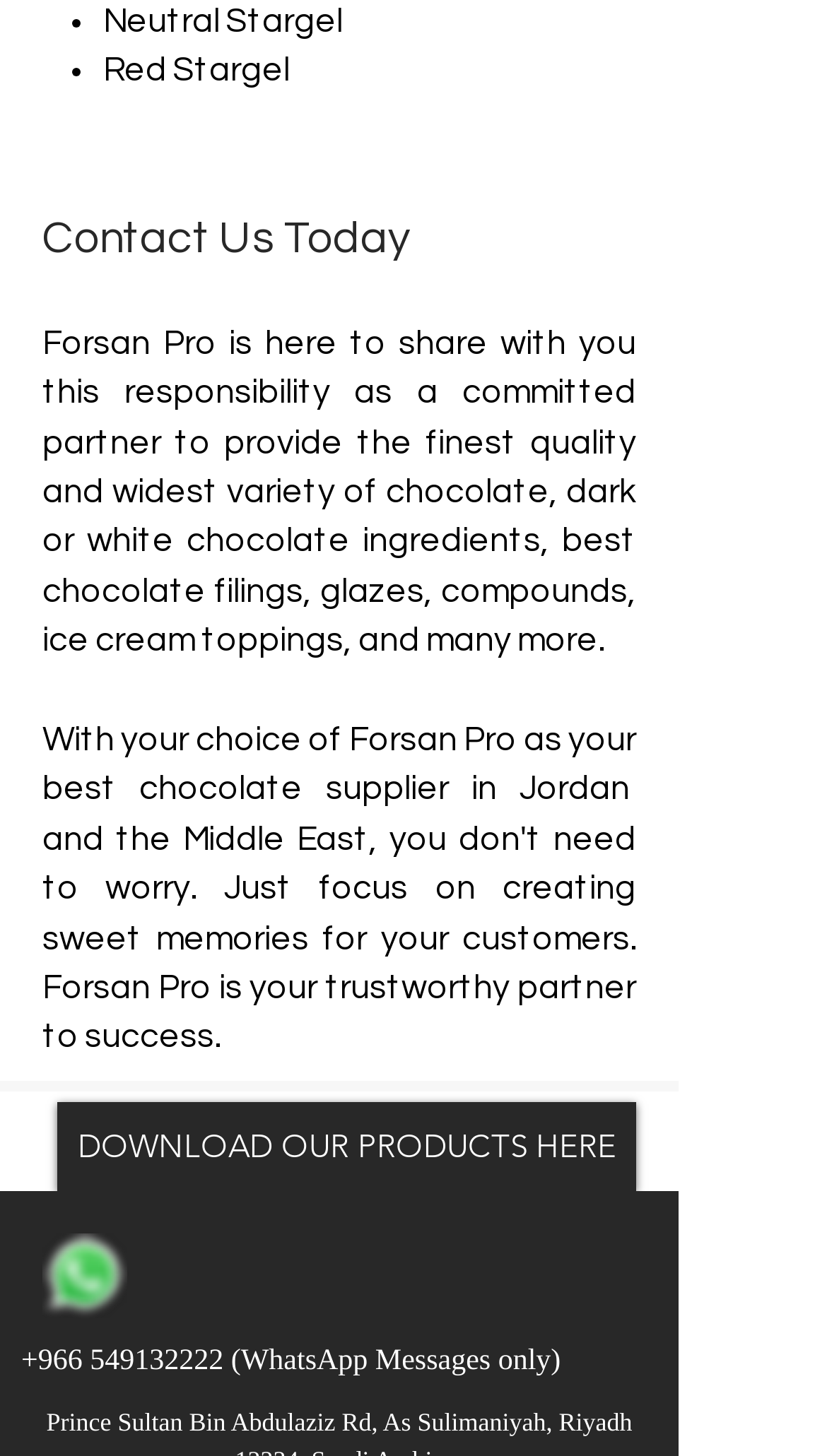Identify the bounding box coordinates for the UI element described as: "DOWNLOAD OUR PRODUCTS HERE".

[0.069, 0.757, 0.769, 0.818]